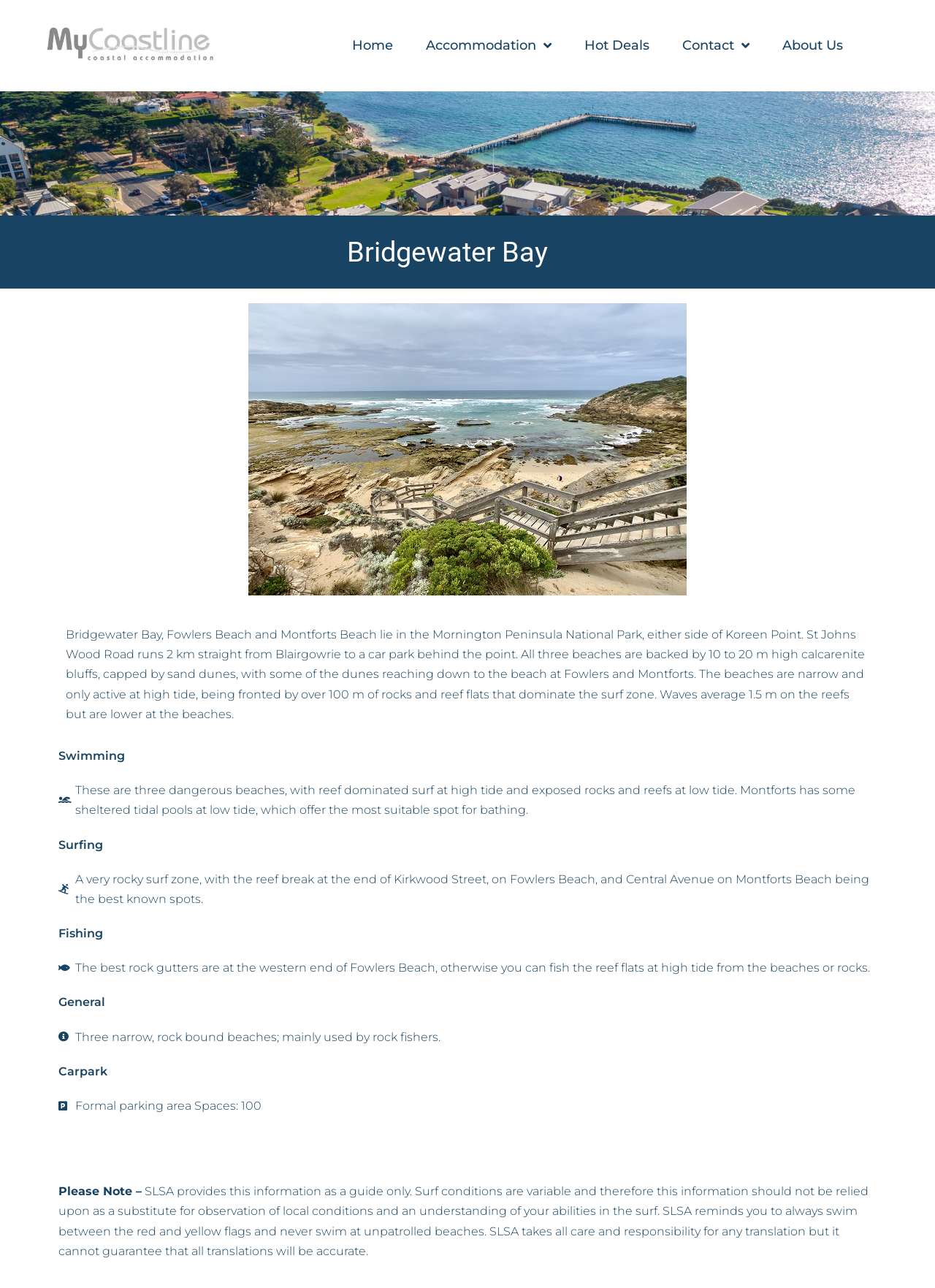From the element description Accommodation, predict the bounding box coordinates of the UI element. The coordinates must be specified in the format (top-left x, top-left y, bottom-right x, bottom-right y) and should be within the 0 to 1 range.

[0.44, 0.022, 0.605, 0.049]